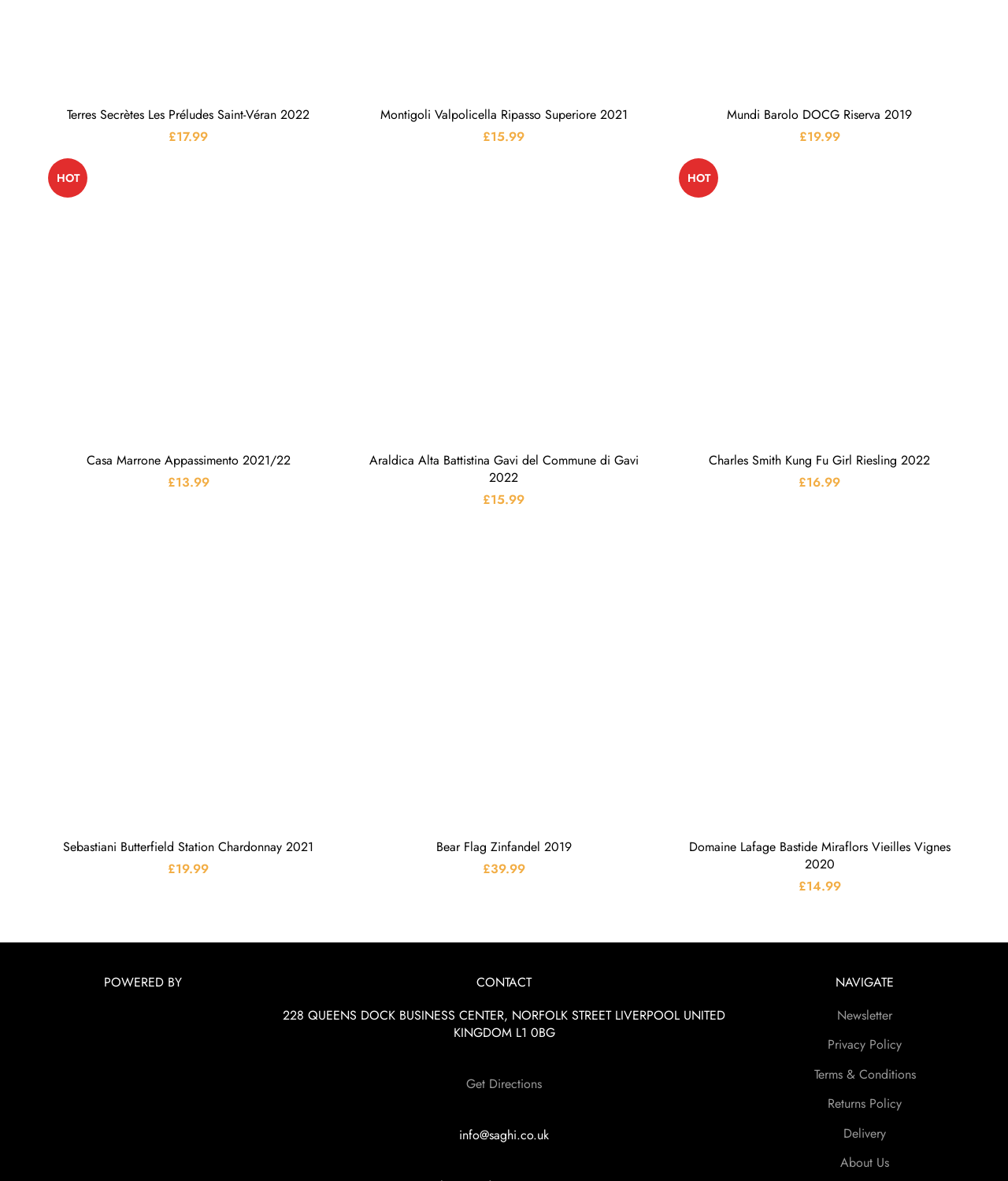Using the provided description Casa Marrone Appassimento 2021/22, find the bounding box coordinates for the UI element. Provide the coordinates in (top-left x, top-left y, bottom-right x, bottom-right y) format, ensuring all values are between 0 and 1.

[0.086, 0.385, 0.288, 0.399]